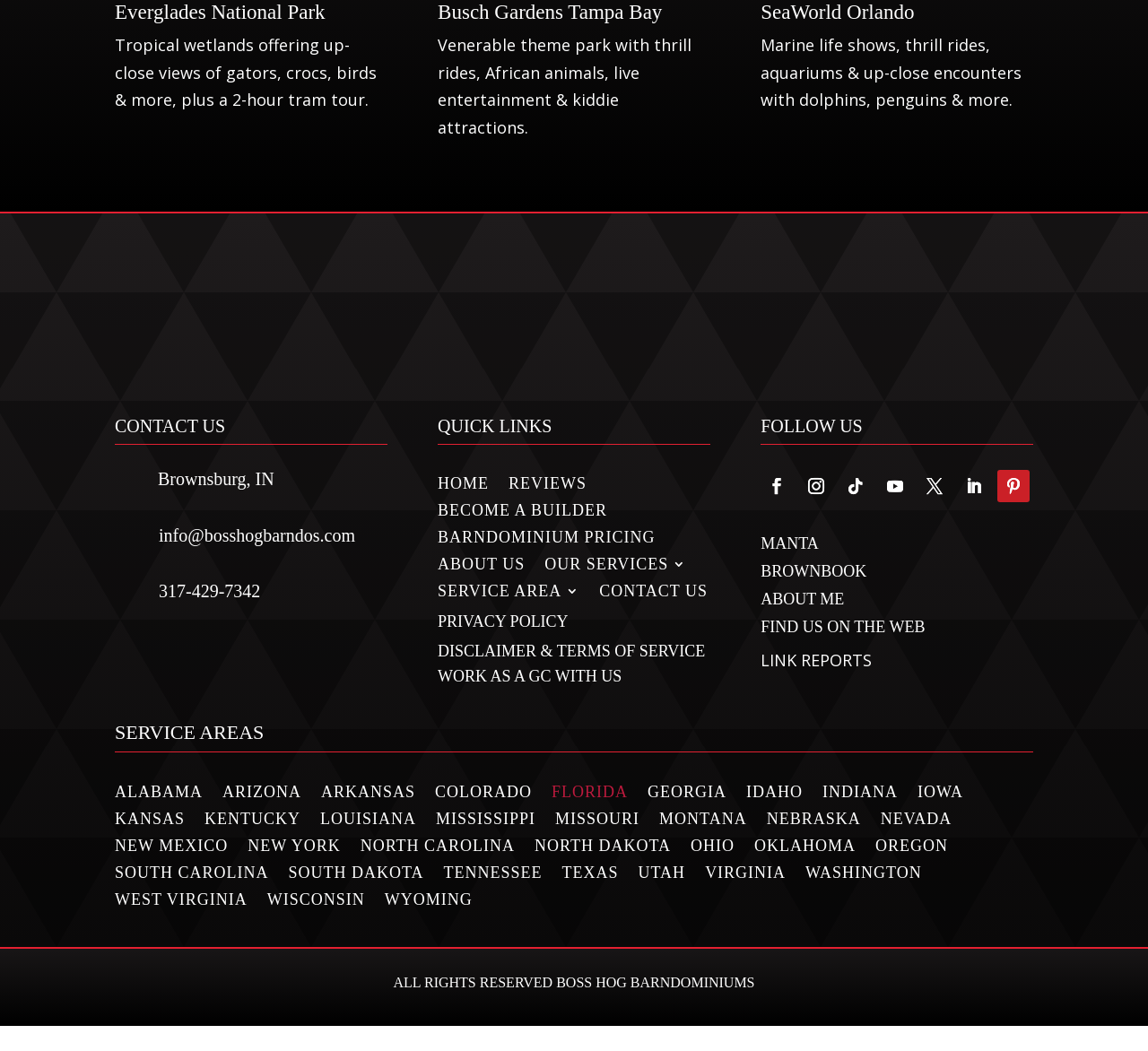What is the link to the privacy policy?
Look at the screenshot and respond with a single word or phrase.

PRIVACY POLICY